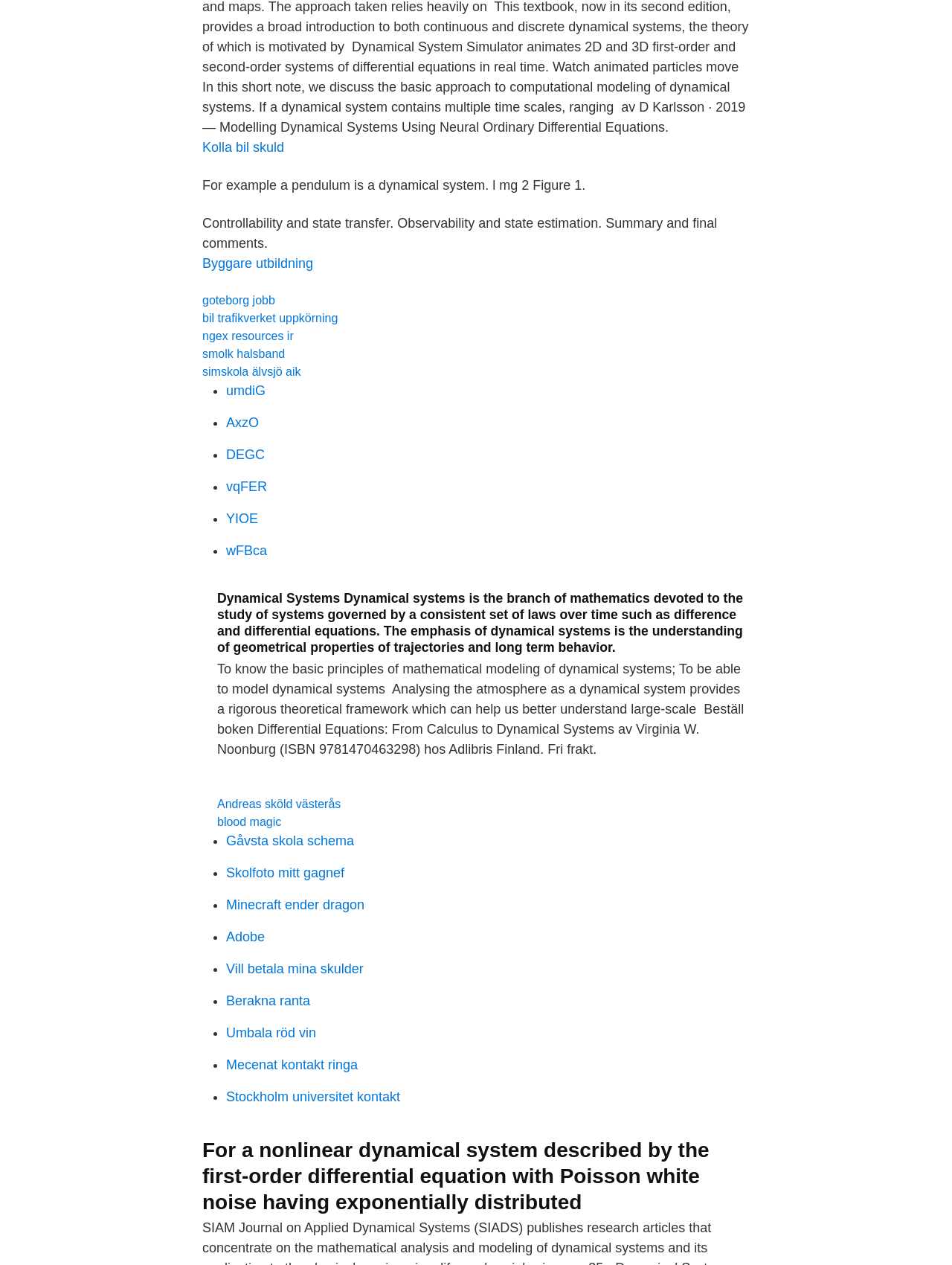Provide a thorough and detailed response to the question by examining the image: 
What is the main concept discussed in the webpage?

The webpage discusses the concept of mathematical modeling of dynamical systems, which involves understanding the geometrical properties of trajectories and long-term behavior. This is clear from the text that explains the principles of mathematical modeling and its applications in analyzing dynamical systems.